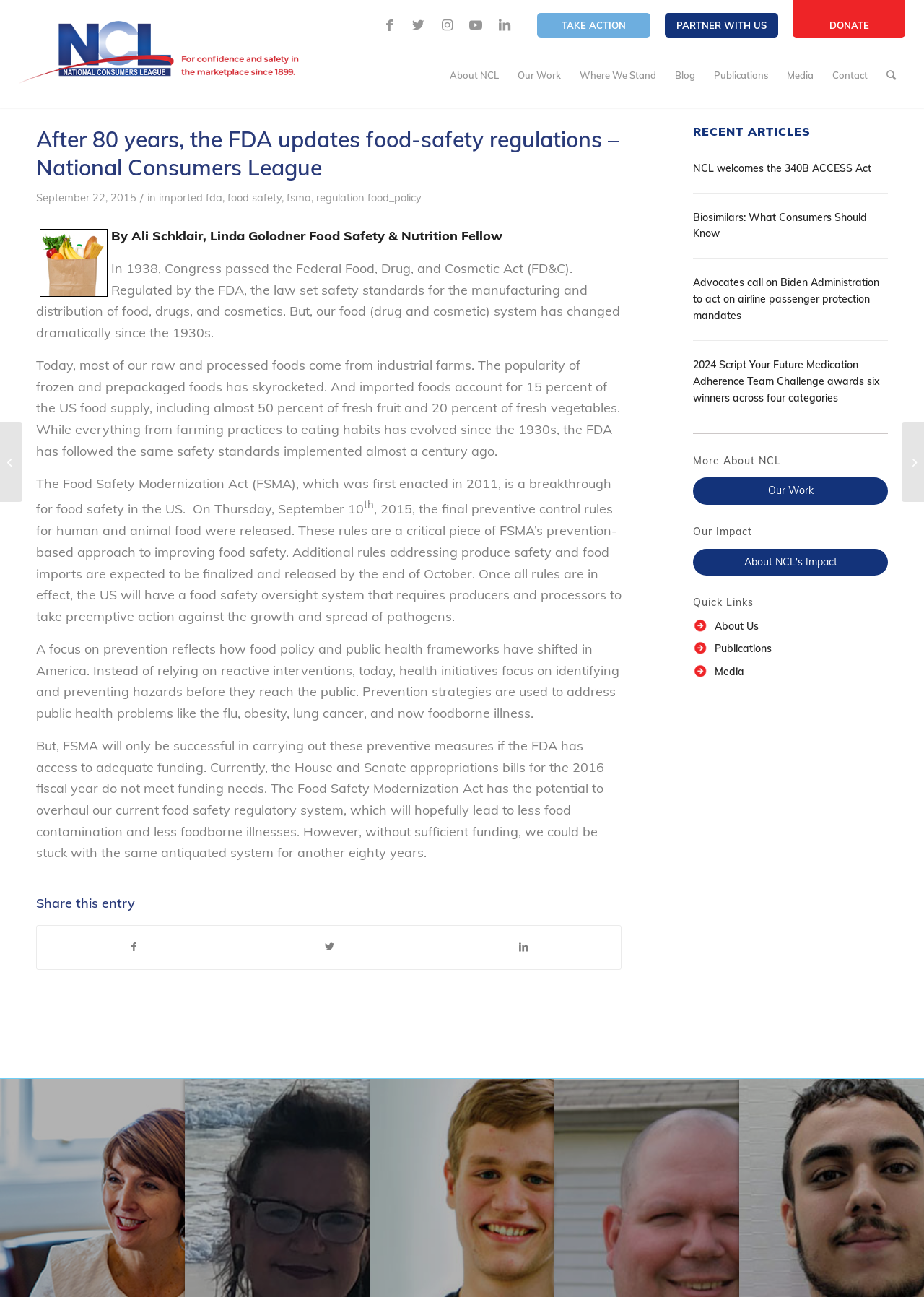What is the name of the organization?
Using the picture, provide a one-word or short phrase answer.

National Consumers League